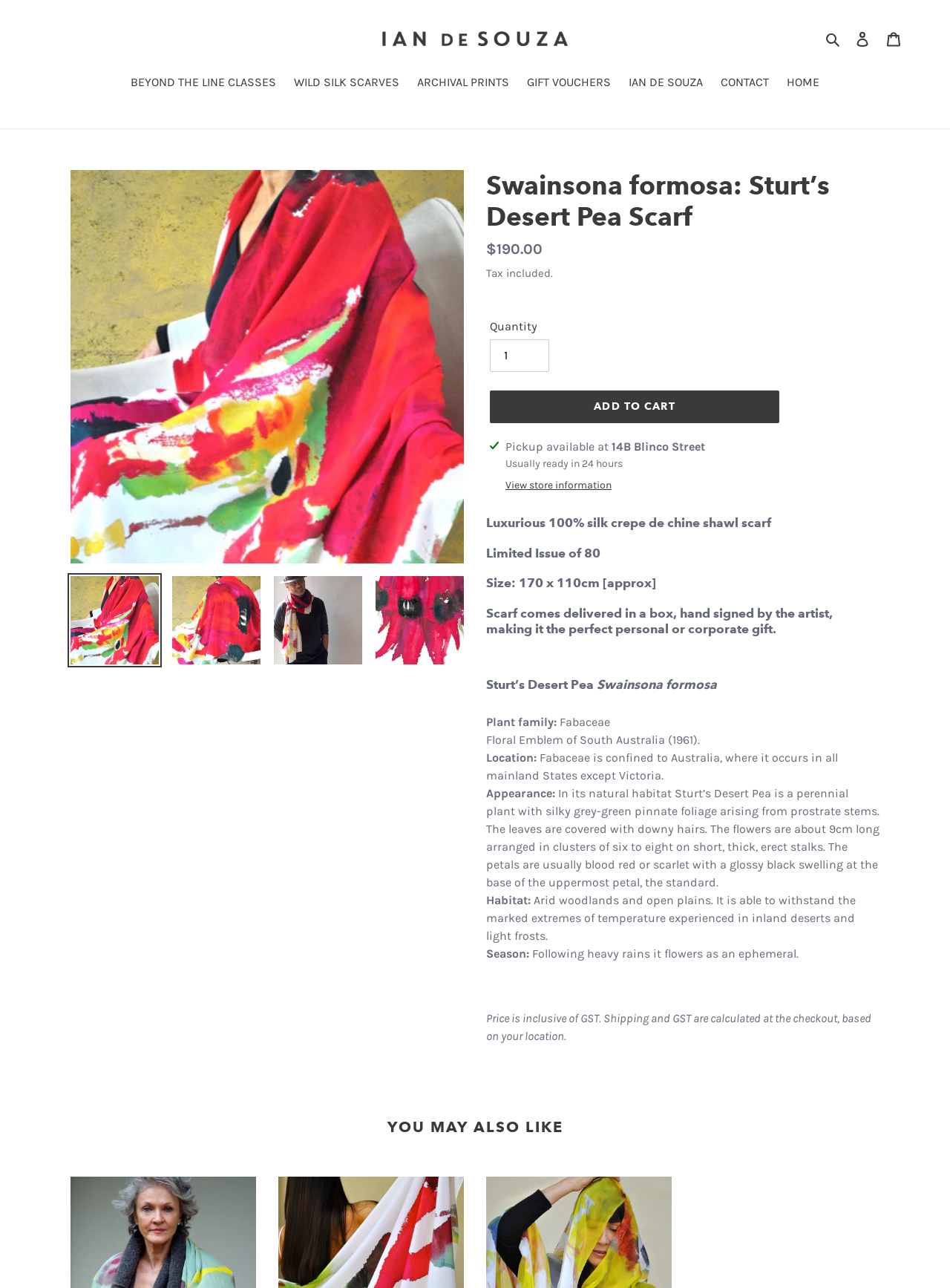Determine the bounding box coordinates of the region I should click to achieve the following instruction: "View store information". Ensure the bounding box coordinates are four float numbers between 0 and 1, i.e., [left, top, right, bottom].

[0.532, 0.371, 0.644, 0.383]